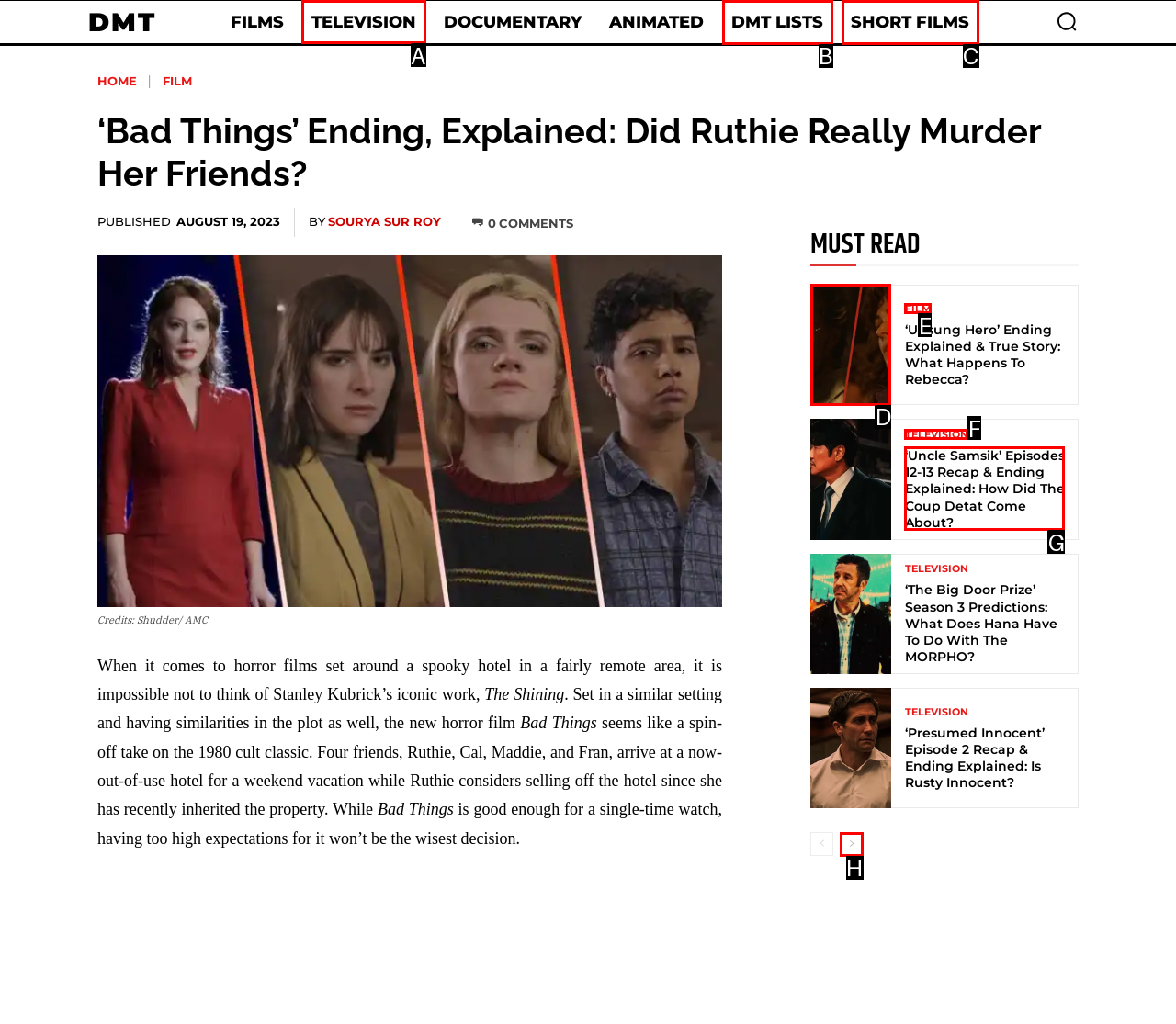Identify the letter of the UI element you should interact with to perform the task: Click on TELEVISION
Reply with the appropriate letter of the option.

A